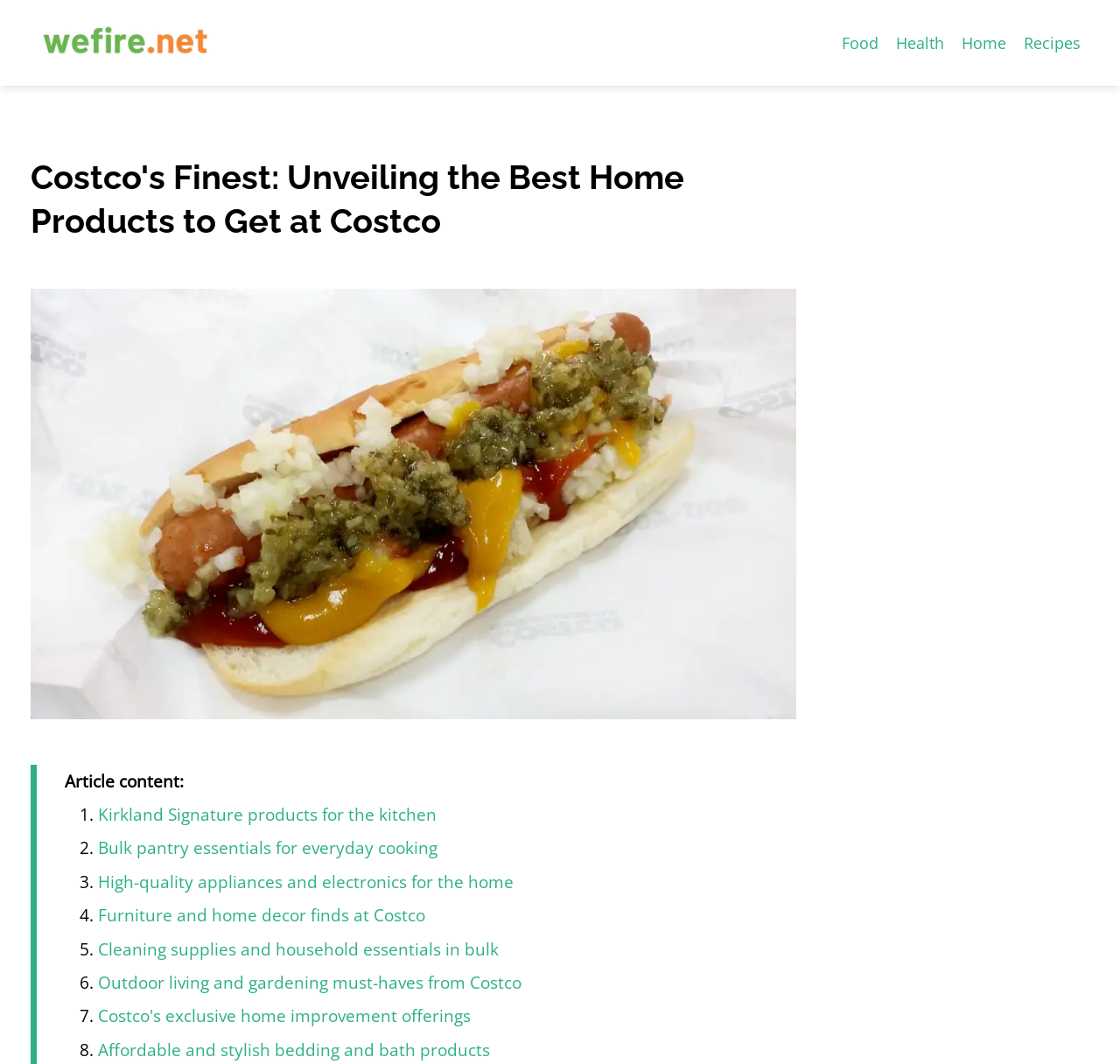Specify the bounding box coordinates of the element's region that should be clicked to achieve the following instruction: "Explore the 'Kirkland Signature products for the kitchen' link". The bounding box coordinates consist of four float numbers between 0 and 1, in the format [left, top, right, bottom].

[0.088, 0.754, 0.39, 0.776]